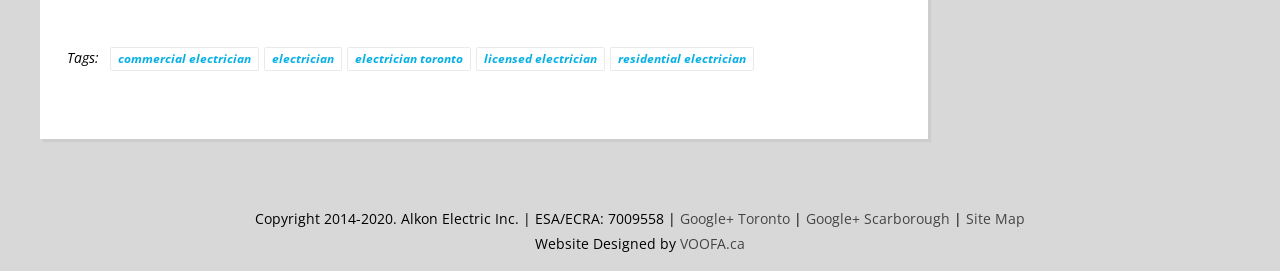What type of electrician is mentioned?
Kindly offer a detailed explanation using the data available in the image.

The webpage mentions different types of electricians, including commercial electrician, which is one of the options listed.